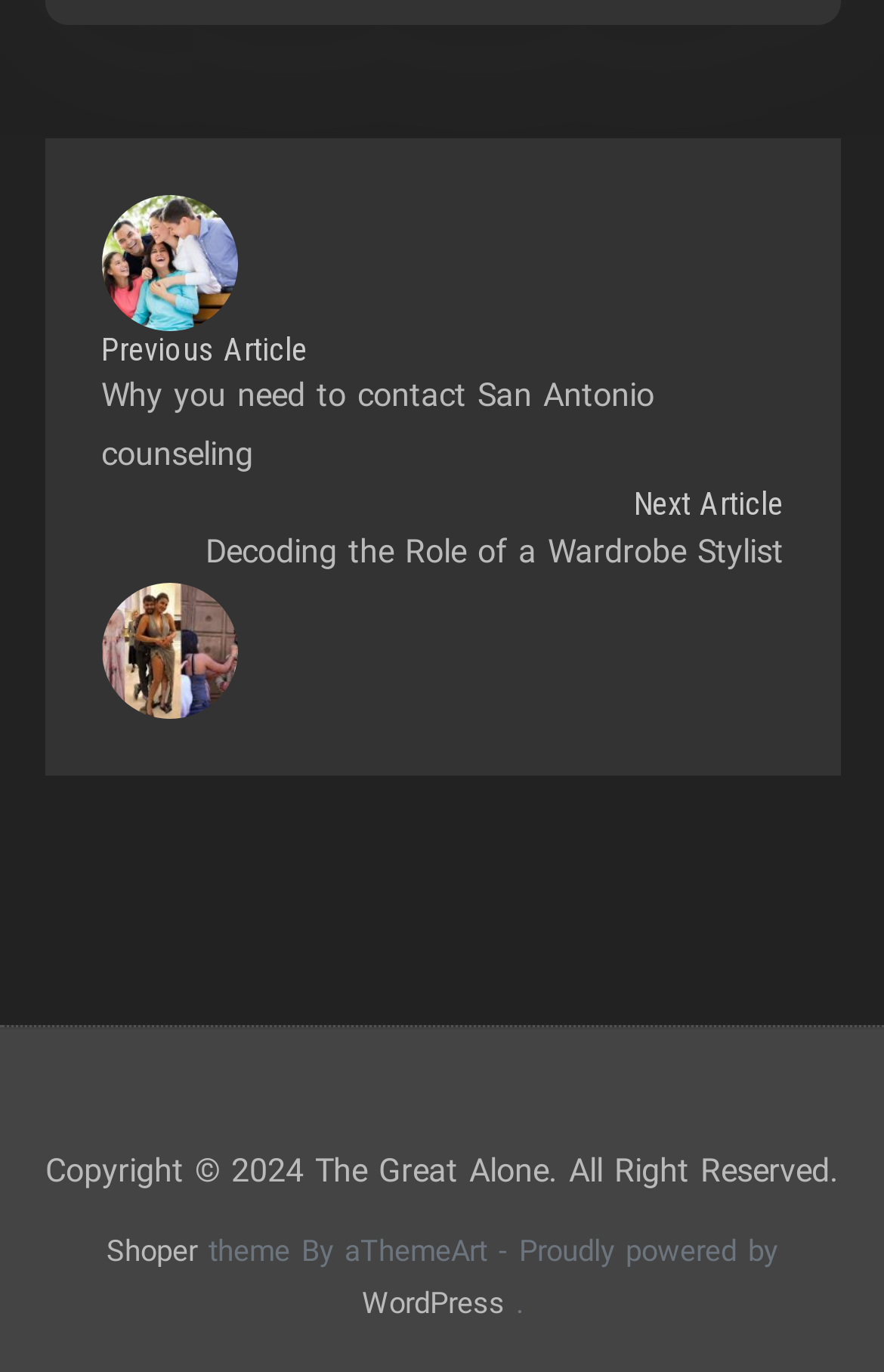What is the copyright year?
Answer the question with as much detail as possible.

I found the copyright year by looking at the StaticText element with the text 'Copyright © 2024 The Great Alone. All Right Reserved.' at the bottom of the page.